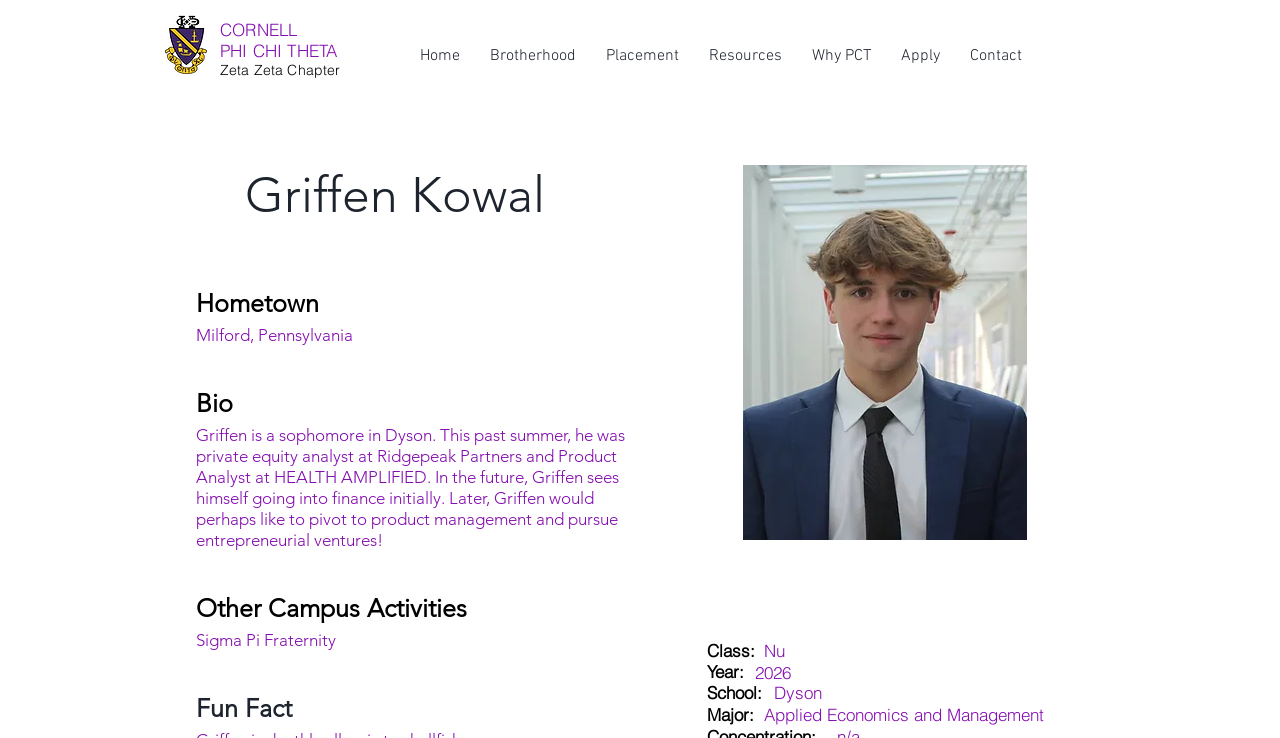Give a detailed account of the webpage's layout and content.

This webpage is about Griffen Kowal, a student at Cornell University. At the top of the page, there are three headings: "CORNELL", "PHI CHI THETA", and "Zeta Zeta Chapter". Below these headings, there is a navigation menu with links to various pages, including "Home", "Brotherhood", "Placement", "Resources", "Why PCT", "Apply", and "Contact".

On the left side of the page, there is a profile section with a heading "Griffen Kowal" and a photo of Griffen. Below the photo, there are several headings that provide information about Griffen, including his hometown, bio, and other campus activities. His bio mentions that he is a sophomore in Dyson, and he has had internships at Ridgepeak Partners and HEALTH AMPLIFIED. He plans to pursue a career in finance and product management.

To the right of the profile section, there are several headings that provide additional information about Griffen, including his class, year, school, major, and fraternity affiliation. There is also a button with his email address.

Overall, the webpage appears to be a personal profile or bio page for Griffen Kowal, providing information about his background, interests, and activities.